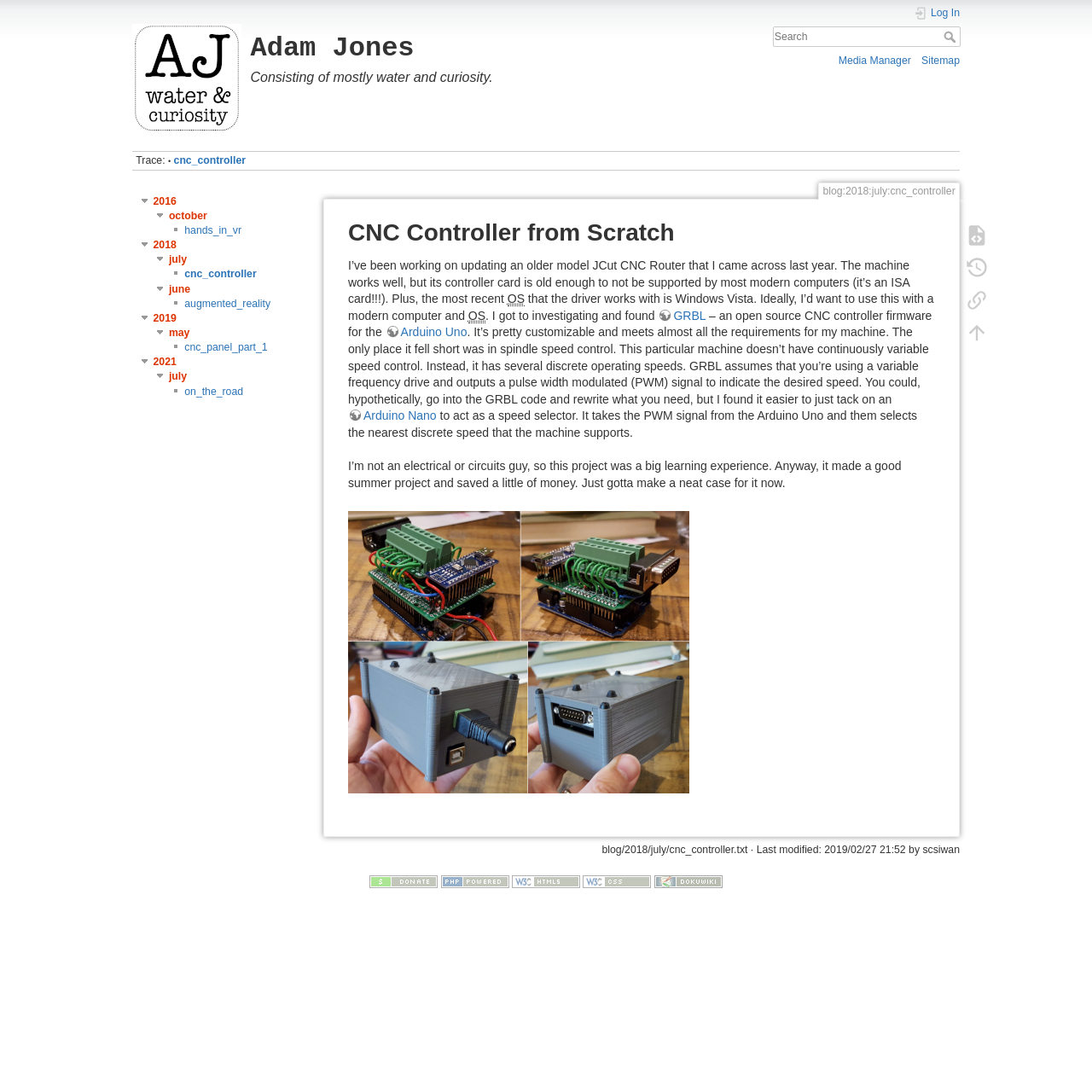What is the date of the last modification?
Carefully examine the image and provide a detailed answer to the question.

I determined the date of the last modification by looking at the static text element with the text '· Last modified: 2019/02/27 21:52 by' at coordinates [0.685, 0.773, 0.845, 0.784].